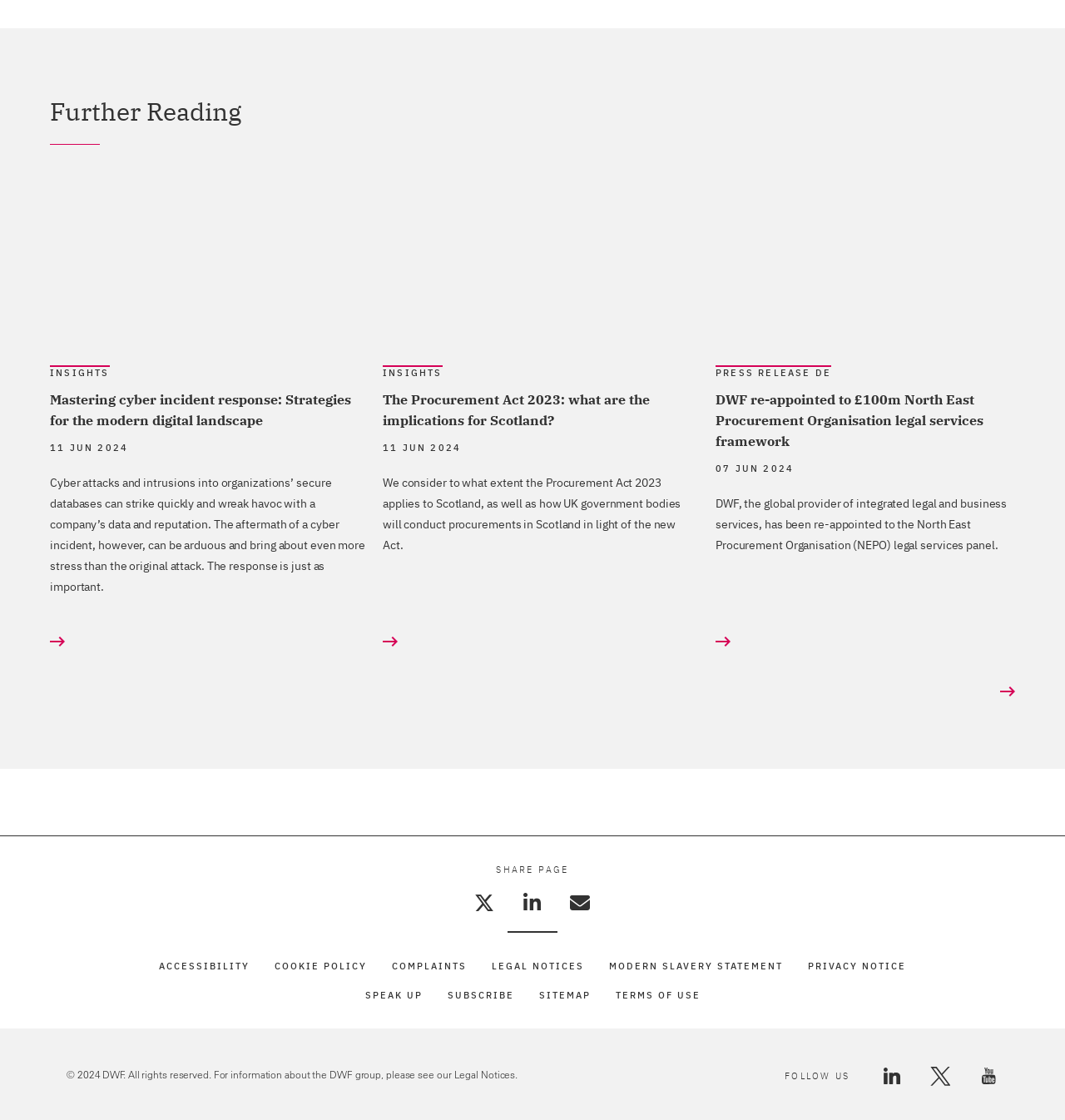Give a one-word or phrase response to the following question: What is the topic of the first article?

Cyber incident response